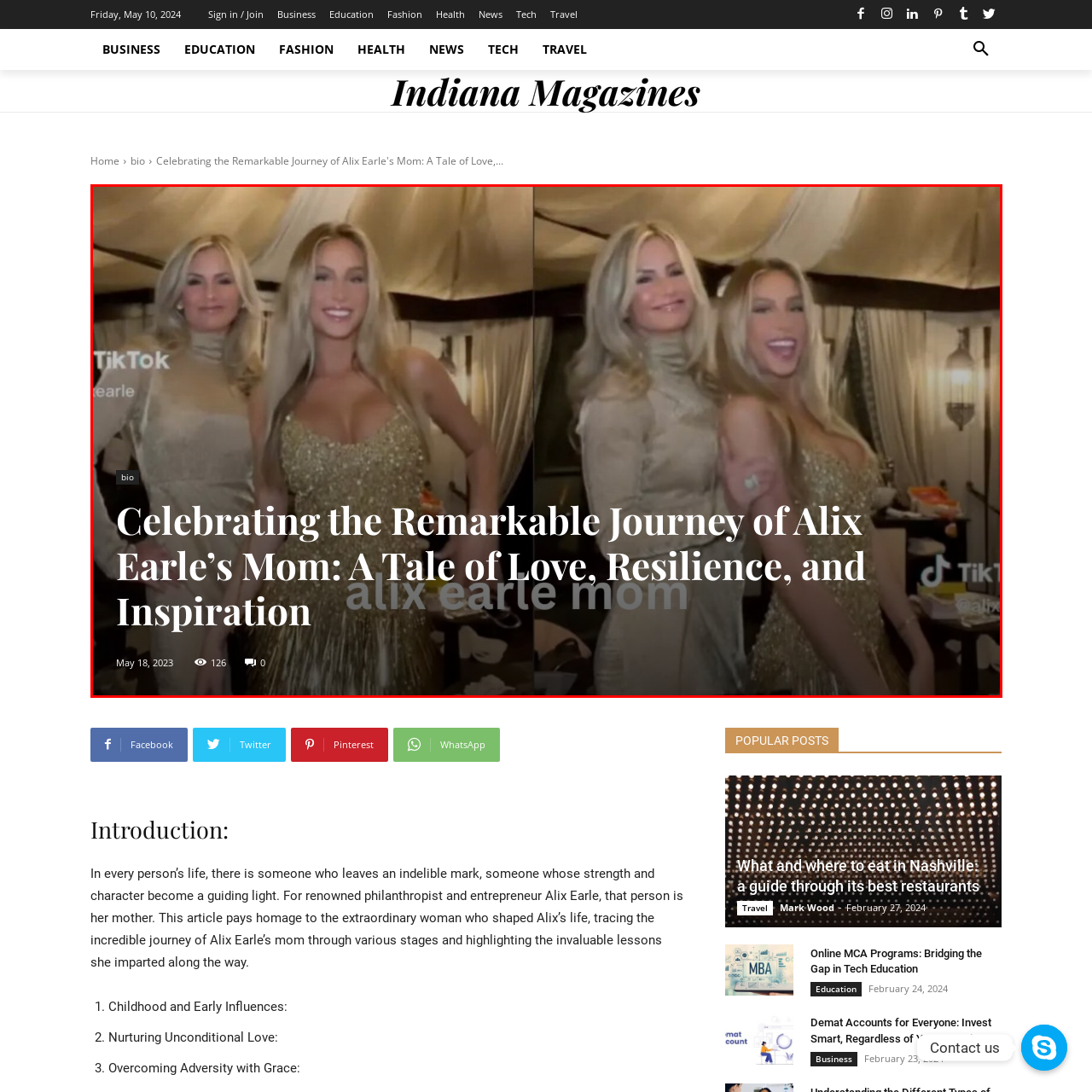Inspect the image surrounded by the red boundary and answer the following question in detail, basing your response on the visual elements of the image: 
What is the mood of the scene depicted in the image?

The caption describes the scene as 'heartwarming' and mentions the 'radiant smiles' of the two women, indicating that the mood of the scene is joyful and celebratory.